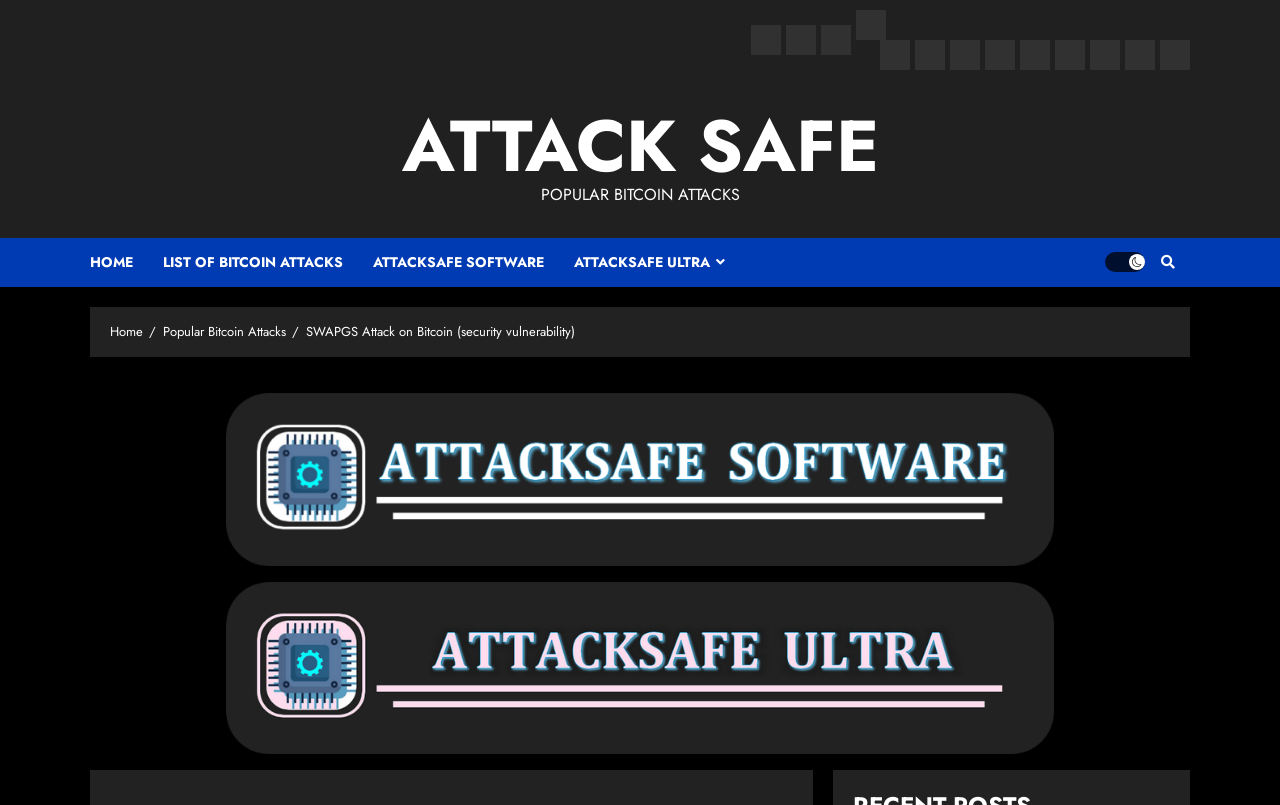Use a single word or phrase to answer the following:
How many links are there in the navigation breadcrumbs?

3